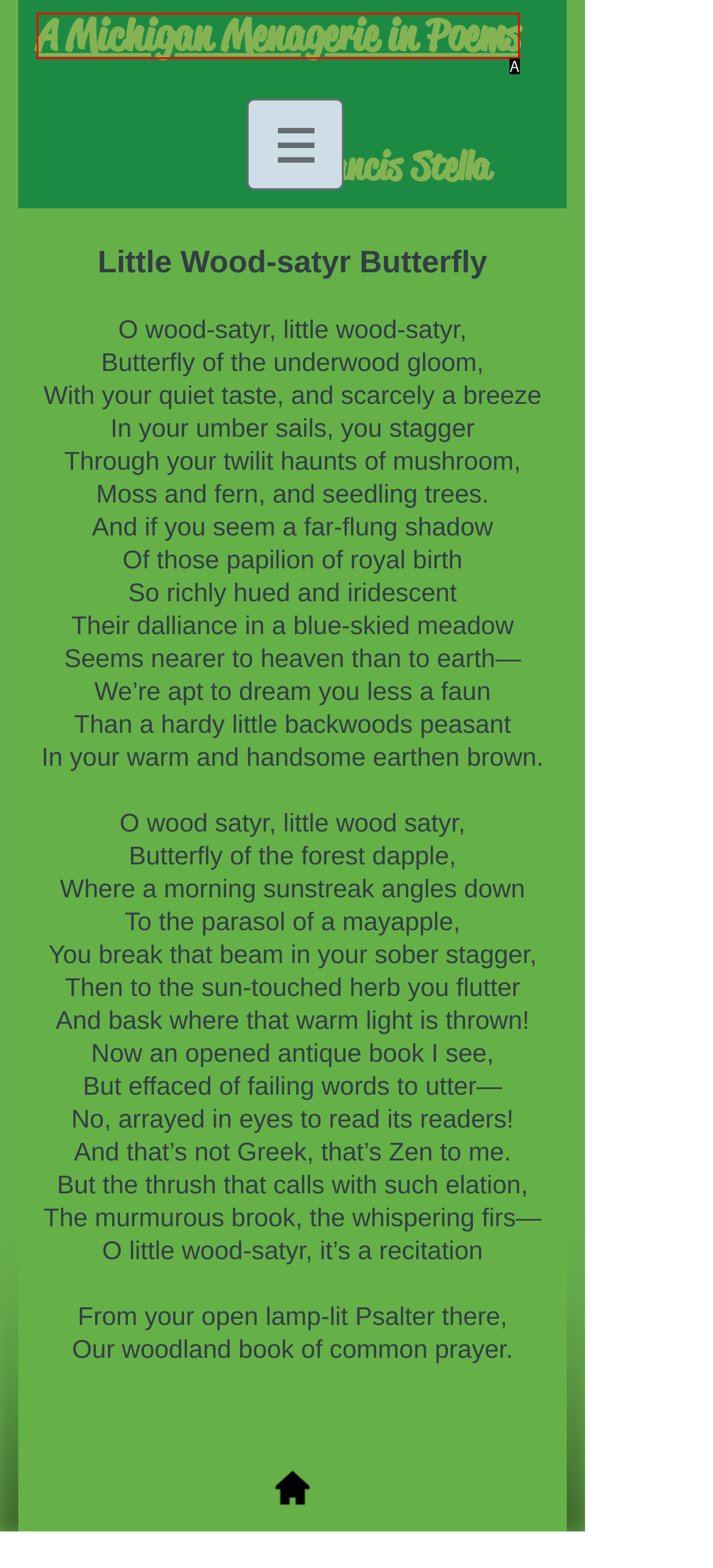Select the option that aligns with the description: A Michigan Menagerie in Poems
Respond with the letter of the correct choice from the given options.

A